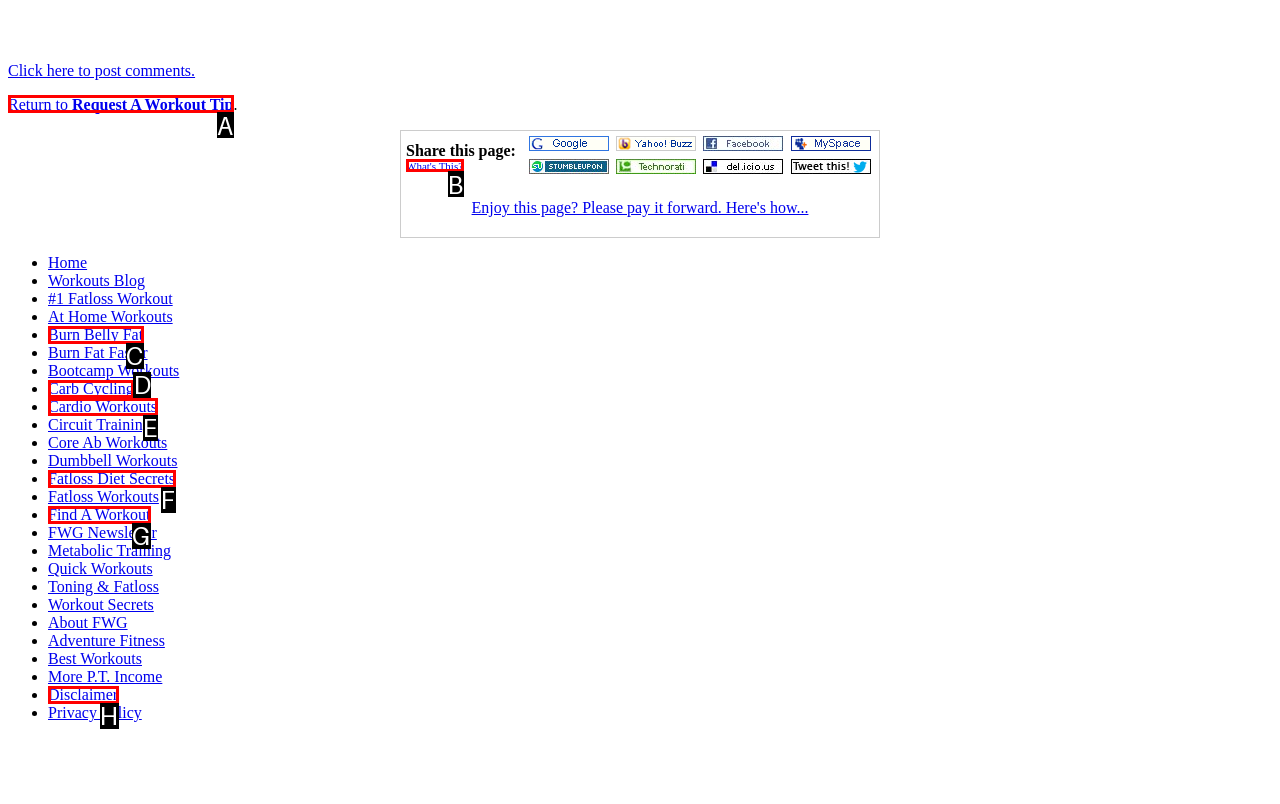From the given options, find the HTML element that fits the description: Find A Workout. Reply with the letter of the chosen element.

G